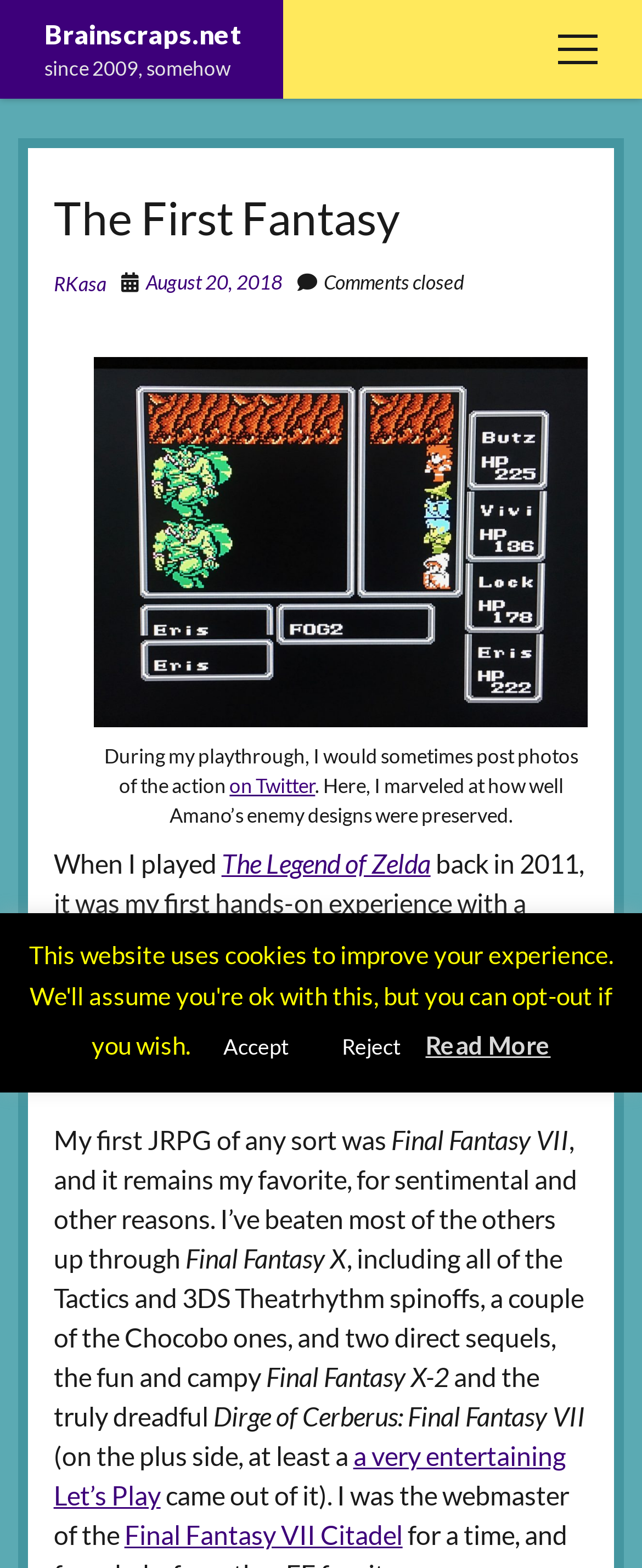How many images are in the article?
Please give a detailed and elaborate answer to the question based on the image.

There are two images in the article. One is the image with ID 562, which is described as 'My party fights in Final Fantasy. Originally posted via Twitter.'. The other is the image with ID 58, which is located in the button with ID 38.